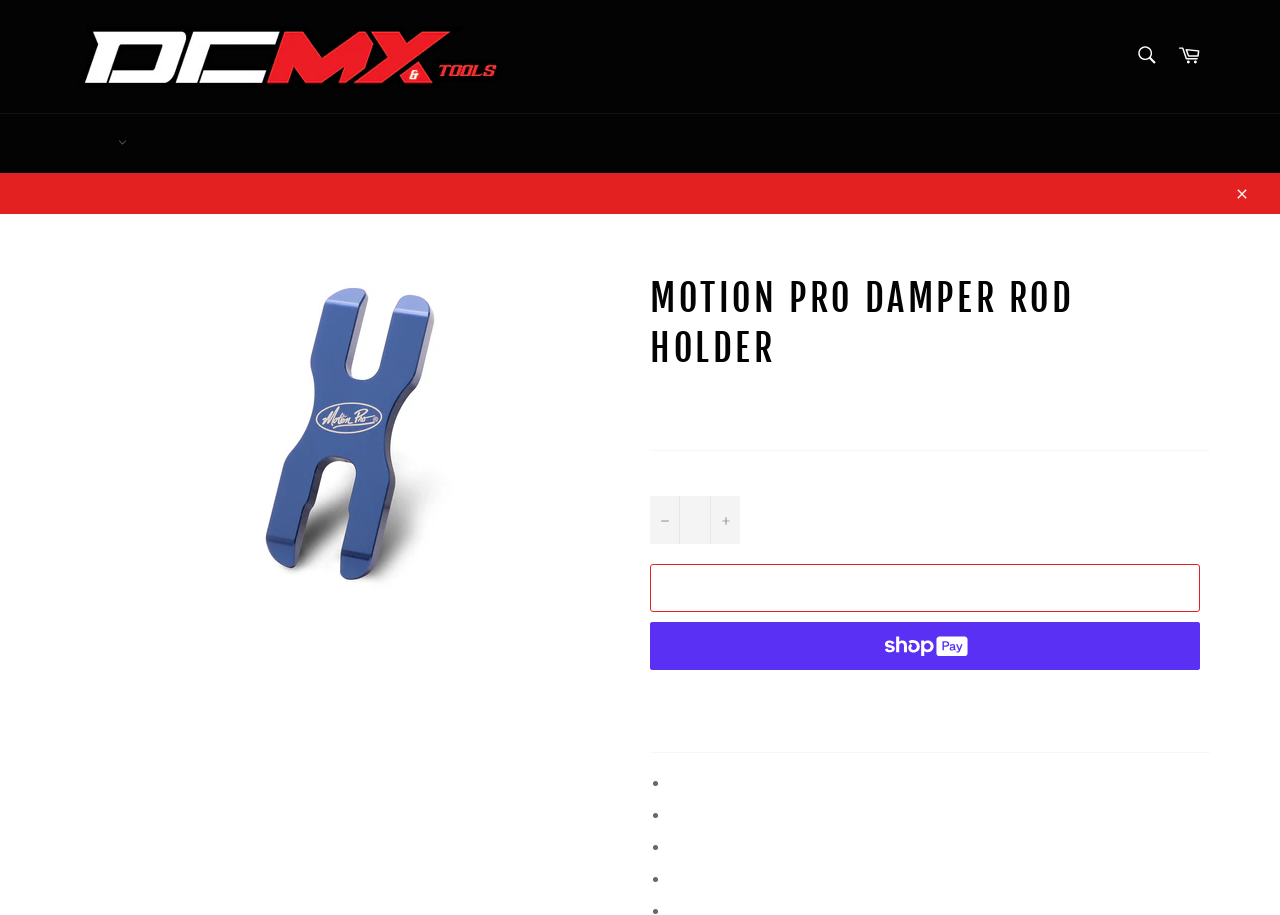Kindly respond to the following question with a single word or a brief phrase: 
What is the purpose of the button with a minus sign?

Reduce item quantity by one